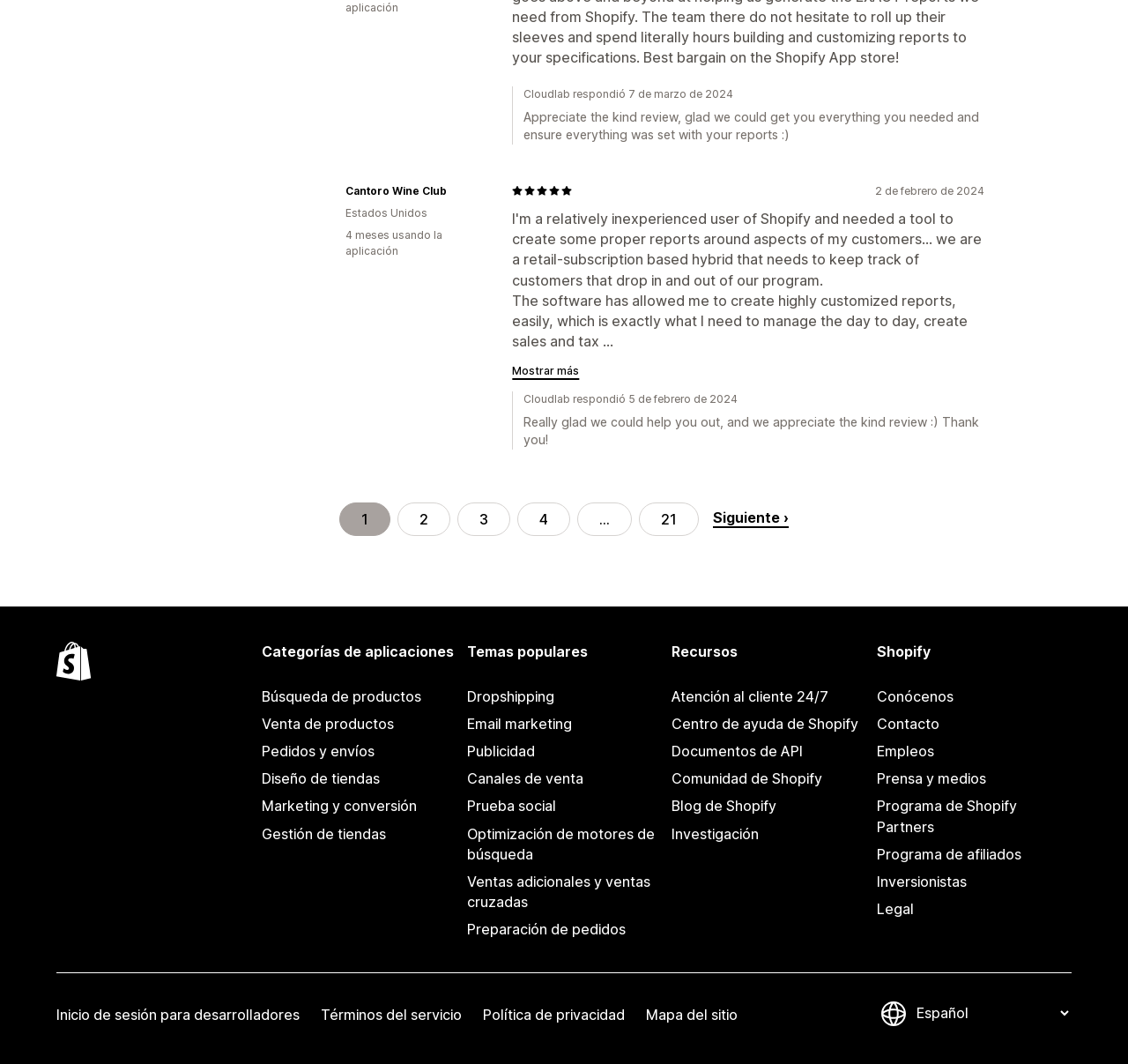Please respond to the question with a concise word or phrase:
What is the purpose of the button 'Mostrar más'?

To show more review content